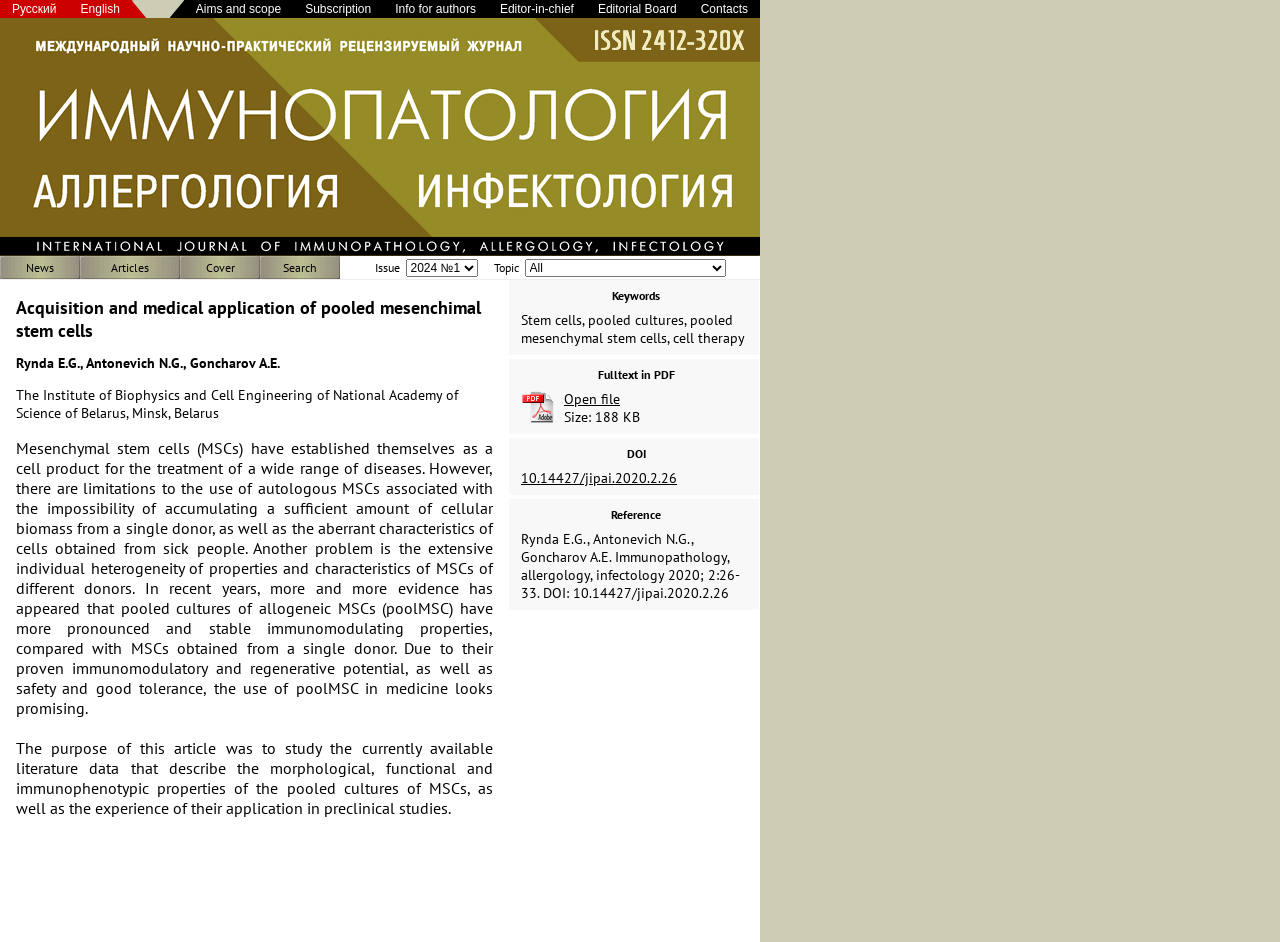Identify the main heading from the webpage and provide its text content.

Acquisition and medical application of pooled mesenchimal stem cells